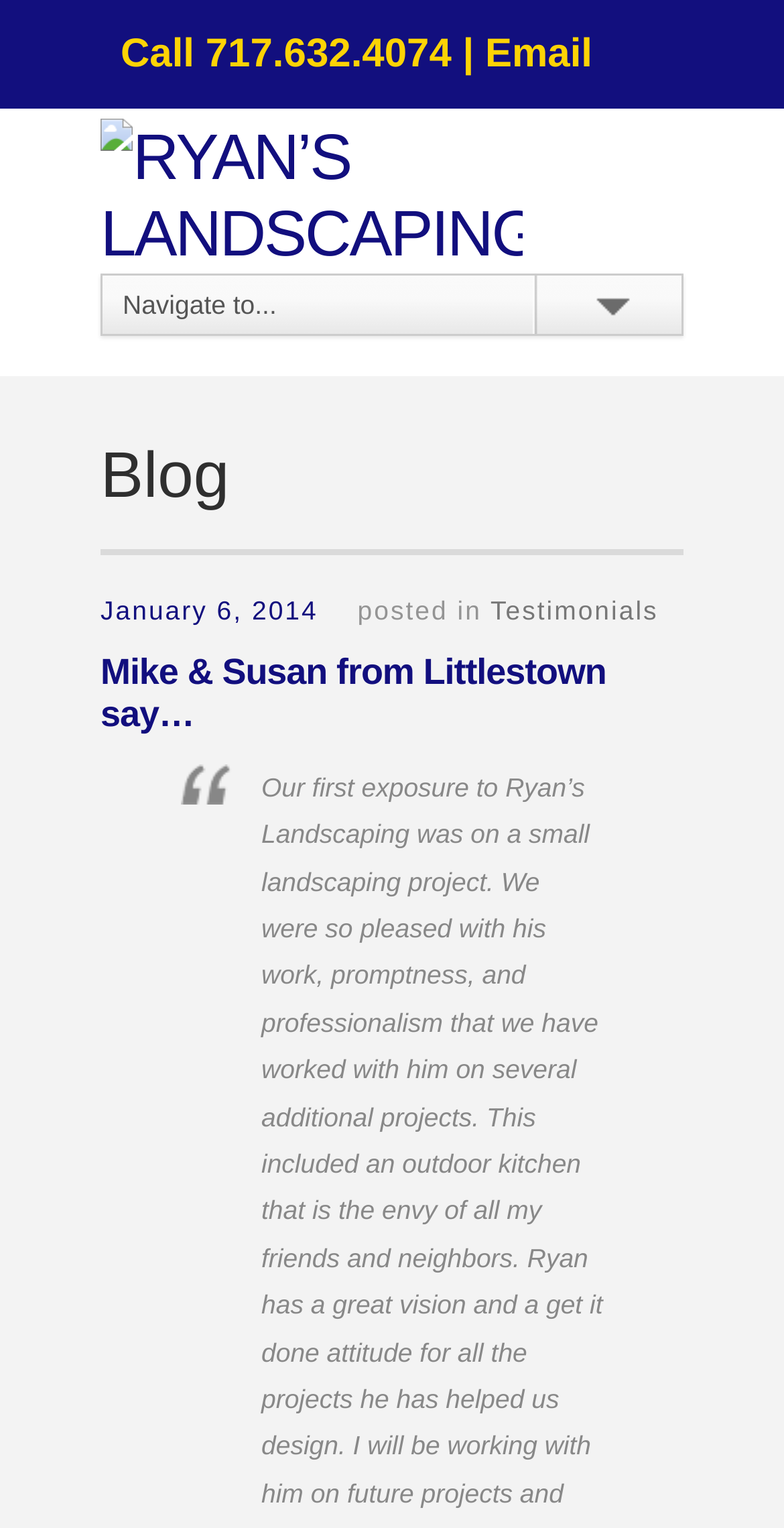Provide a thorough description of this webpage.

The webpage is about Ryan's Landscaping, a company that specializes in outdoor kitchens, patios, and living spaces. At the top left of the page, there is a call-to-action section with a "Call" label, a phone number "717.632.4074", and an "Email" link. Next to this section is the company's logo, which is an image with the text "RYAN'S LANDSCAPING". 

Below the logo, there is a navigation menu represented by a combobox. To the right of the navigation menu, there is a heading that says "Blog". Under the "Blog" heading, there is a link to a specific blog post dated "January 6, 2014", along with a timestamp and a label that says "posted in". Next to this label, there is a link to "Testimonials". 

Further down the page, there is a heading that quotes a testimonial from Mike and Susan from Littlestown.